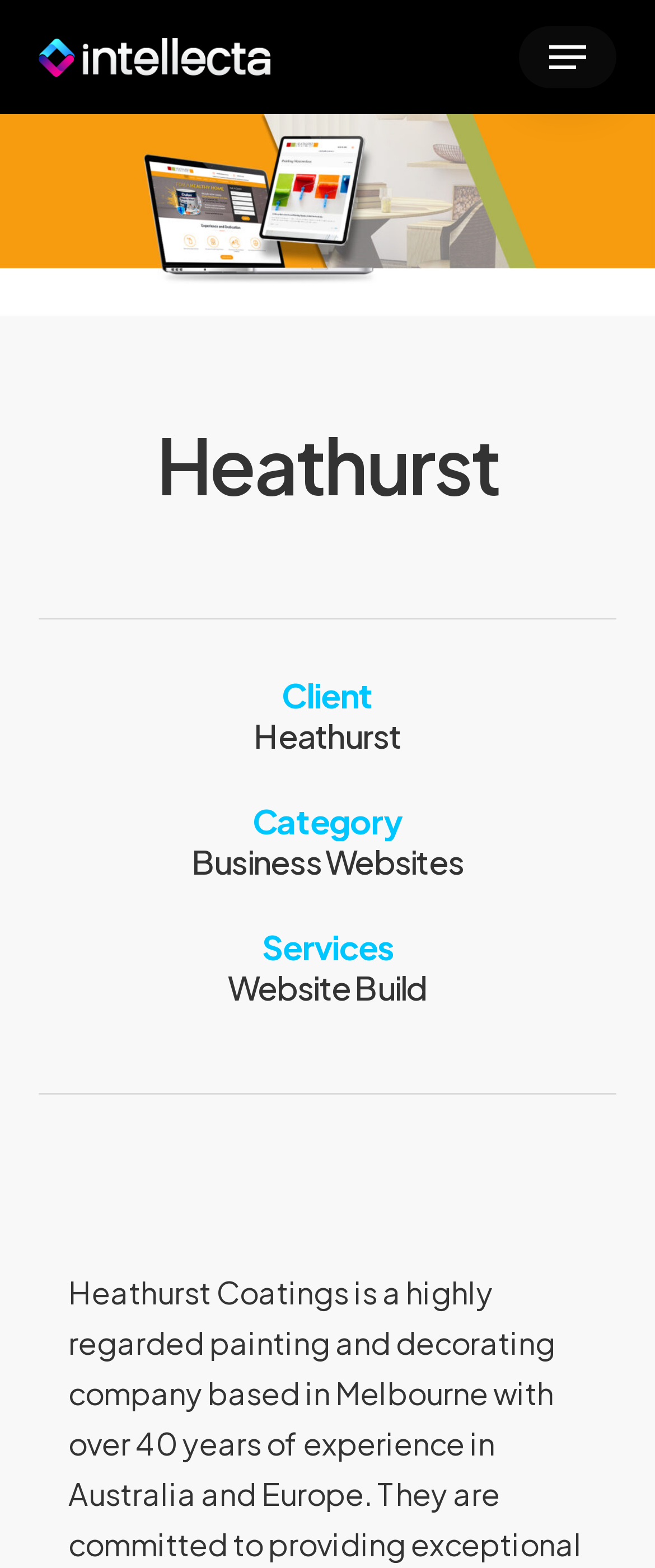Elaborate on the webpage's design and content in a detailed caption.

The webpage is titled "Heathurst - intellecta" and features a prominent link and image with the text "intellecta" at the top left corner. To the right of this element is a navigation menu button. 

Below the "intellecta" link and image, there is a large heading that reads "Heathurst" spanning across the top of the page. 

Underneath the "Heathurst" heading, there are three columns of headings. The left column contains the headings "Client" and "Heathurst", the middle column contains the headings "Category" and "Business Websites", and the right column contains the headings "Services" and "Website Build". 

At the bottom of the page, there is a heading that reads "Project Description" positioned near the center of the page.